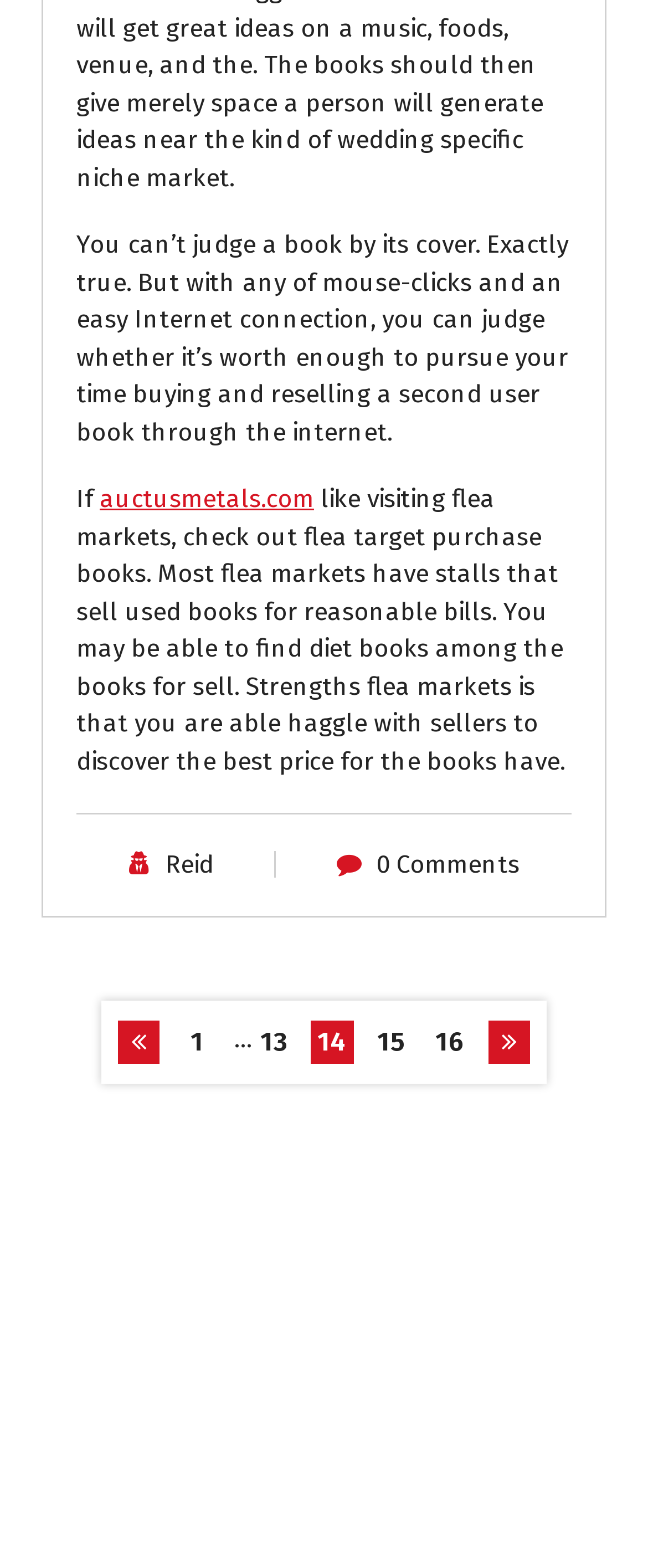Provide a brief response to the question below using one word or phrase:
What is the author's name?

Reid